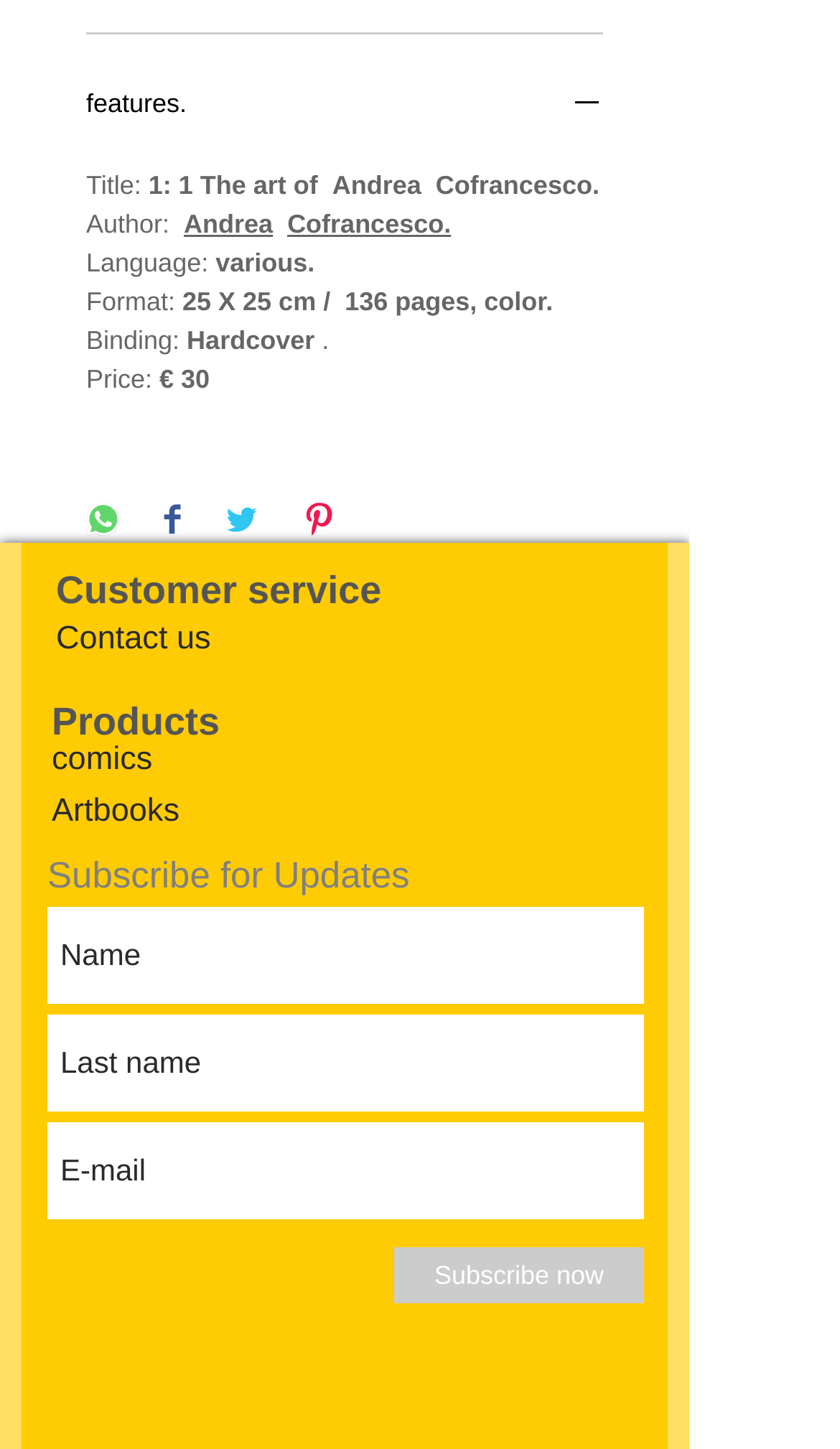Using the webpage screenshot, find the UI element described by aria-label="Last name" name="last-name" placeholder="Last name". Provide the bounding box coordinates in the format (top-left x, top-left y, bottom-right x, bottom-right y), ensuring all values are floating point numbers between 0 and 1.

[0.056, 0.701, 0.767, 0.768]